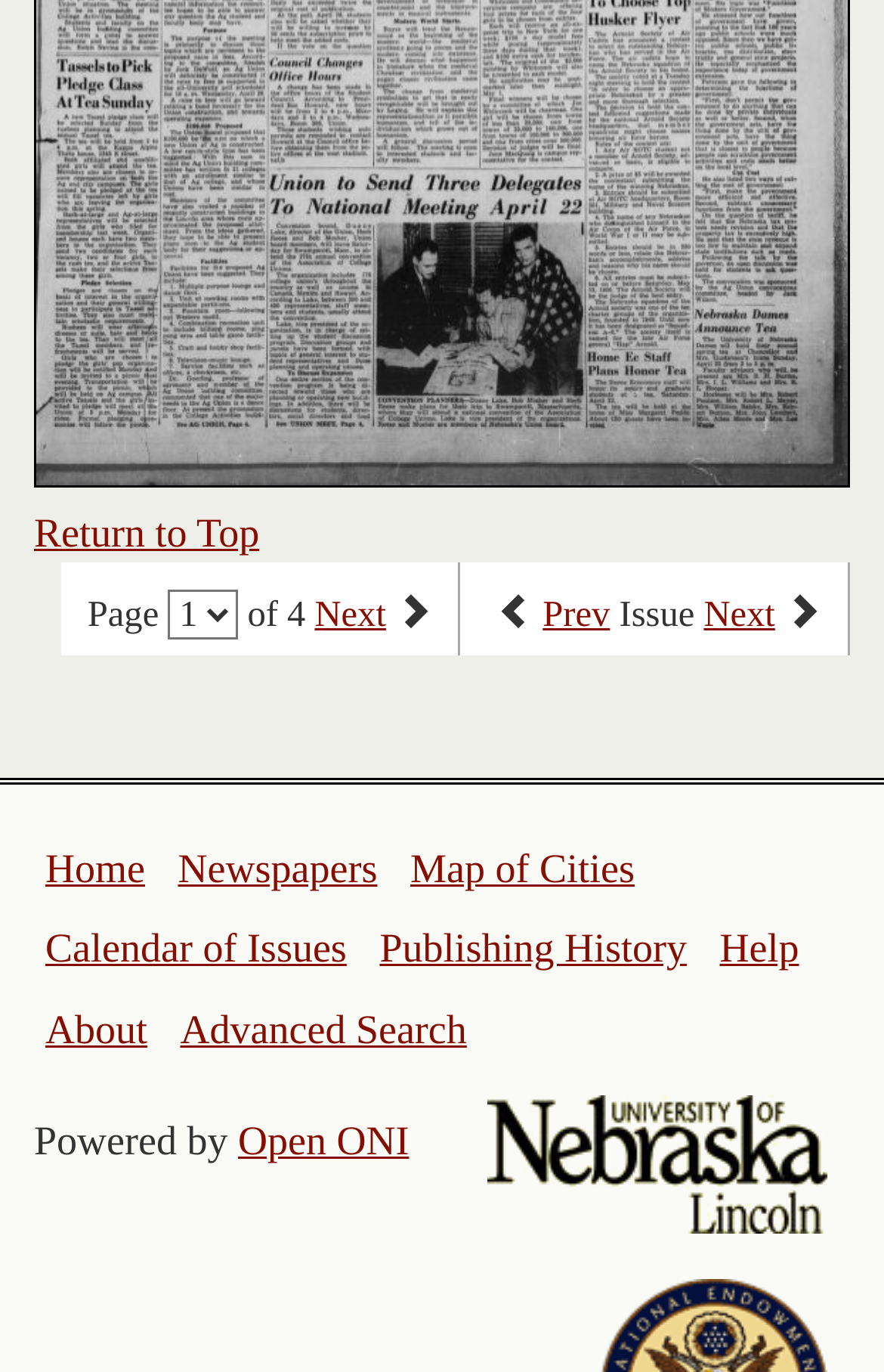What is the logo at the bottom?
Refer to the image and give a detailed answer to the question.

I found an image element at the bottom of the webpage with the description 'University of Nebraska Lincoln logo', which suggests that the logo belongs to the University of Nebraska Lincoln.